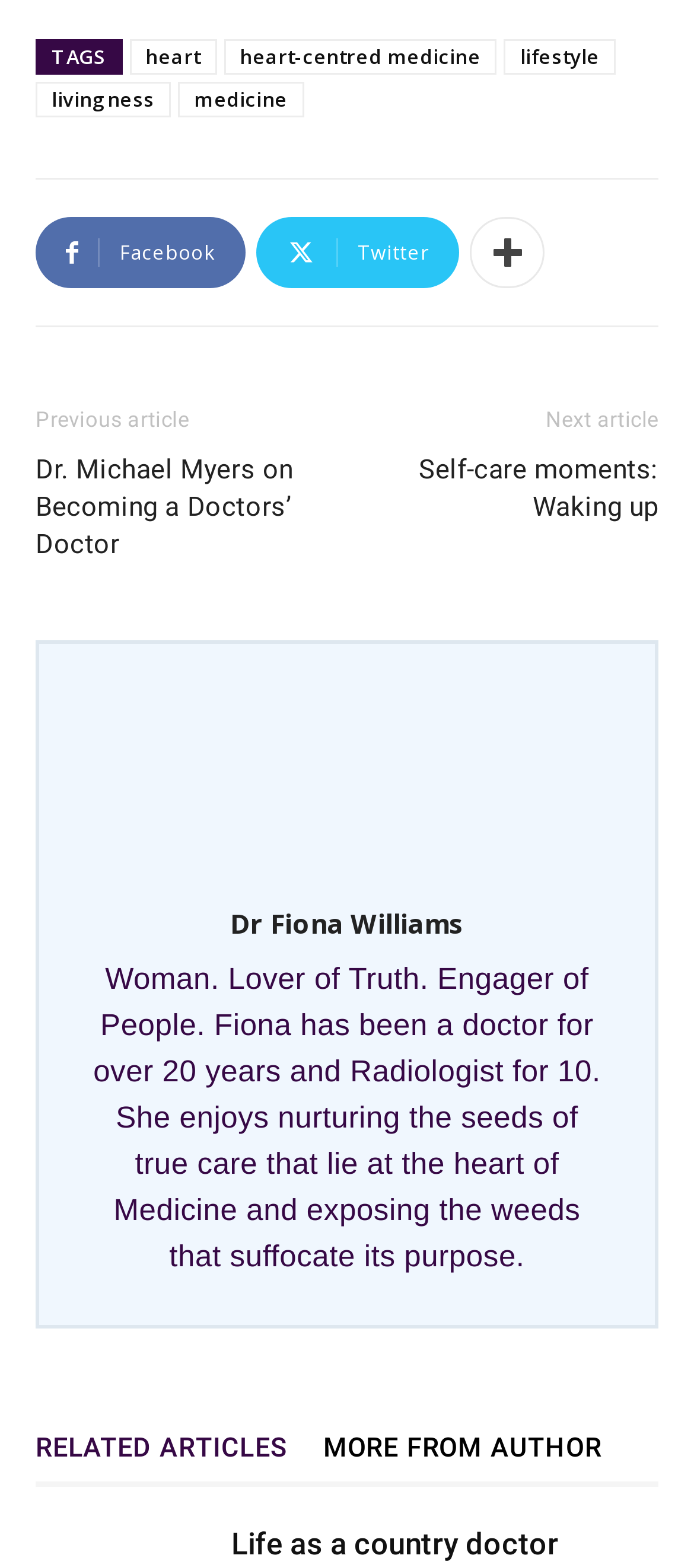Please provide a comprehensive response to the question based on the details in the image: How many articles are linked in the footer?

The footer contains links to two articles: 'Dr. Michael Myers on Becoming a Doctors’ Doctor' and 'Self-care moments: Waking up'.